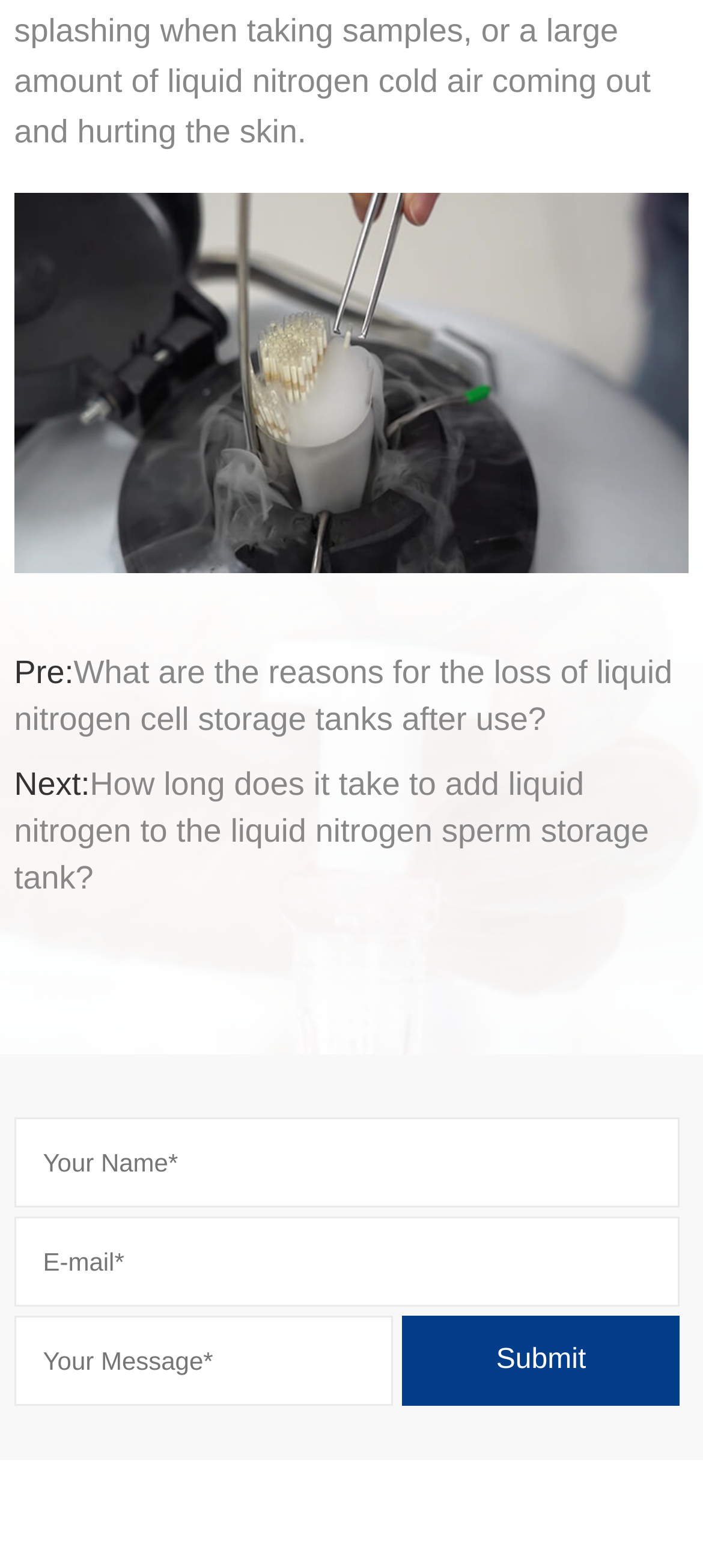Based on the image, provide a detailed response to the question:
What is the topic of the image on the webpage?

The image on the webpage is described as 'How to take the samples in the liquid nitrogen storage Dewar tank', which suggests that the topic of the image is related to liquid nitrogen storage Dewar tank.